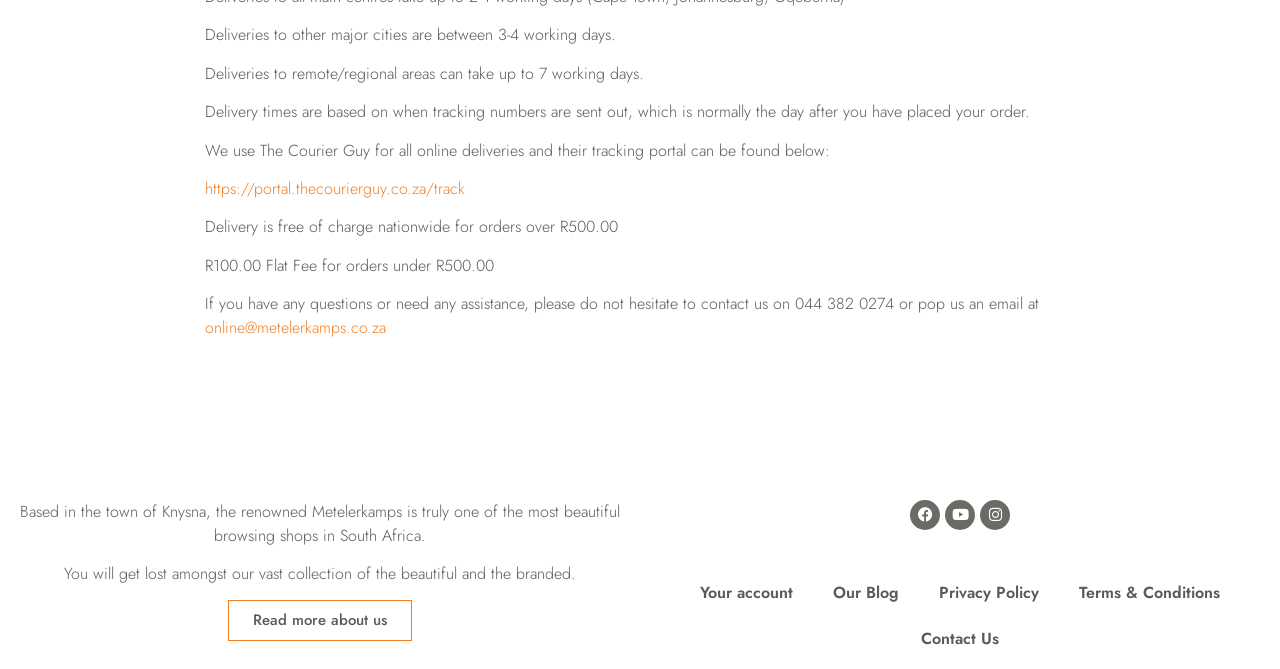What is the contact email for assistance?
From the details in the image, provide a complete and detailed answer to the question.

The contact email for assistance is mentioned in the seventh link element, which is 'online@metelerkamps.co.za'.